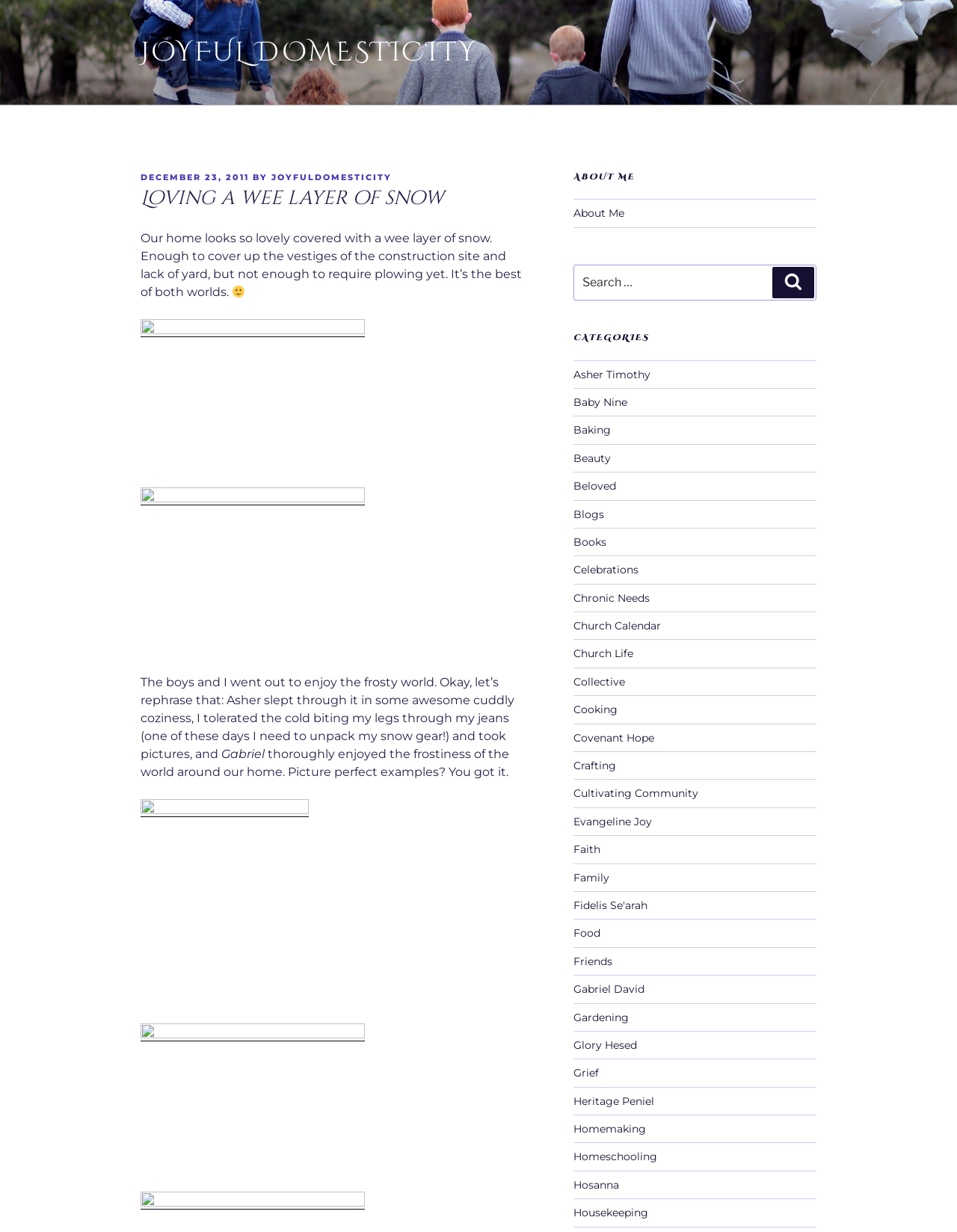How many images are in the post?
Based on the screenshot, respond with a single word or phrase.

5